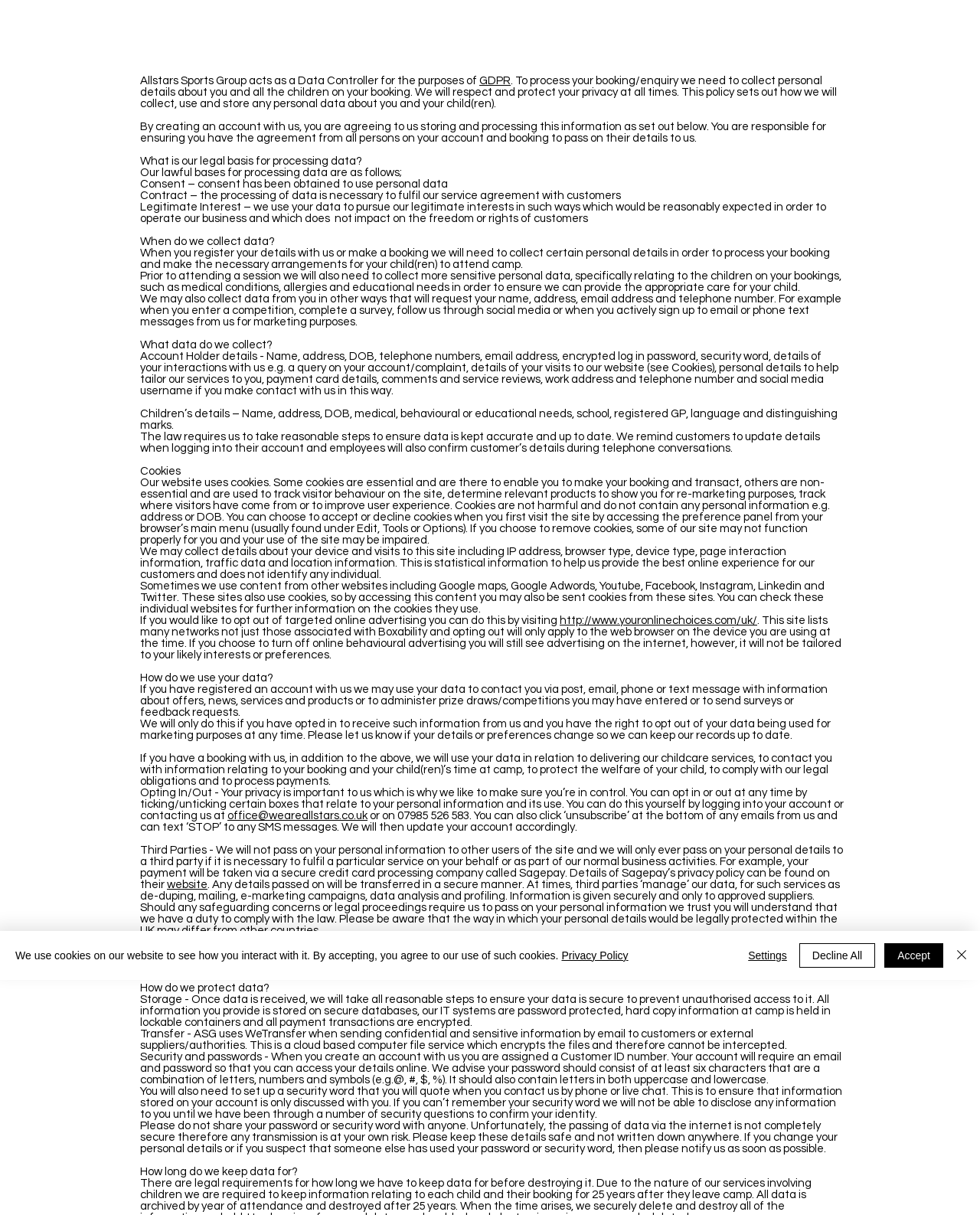Describe every aspect of the webpage in a detailed manner.

This webpage is about the privacy policy of "We are Allstars", a sports group that acts as a Data Controller for the purposes of GDPR. The page is divided into several sections, each explaining how the company collects, uses, and stores personal data.

At the top of the page, there is a brief introduction to the company's privacy policy, followed by a section explaining the legal basis for processing data, which includes consent, contract, and legitimate interest.

The next section, "When do we collect data?", explains that the company collects personal data when users register their details, make a booking, or enter a competition. This data includes name, address, date of birth, telephone numbers, email address, and payment card details.

The "What data do we collect?" section lists the types of data collected, including account holder details, children's details, and device and visit information. The company also uses cookies to track visitor behavior and improve user experience.

The "How do we use your data?" section explains that the company uses data to contact users with information about offers, news, and services, as well as to administer prize draws and surveys. Users can opt-out of receiving such information at any time.

The page also explains how the company protects data, including storing it on secure databases, using password-protected IT systems, and encrypting payment transactions. The company also uses a cloud-based file service to send confidential information.

Finally, the page explains how long the company keeps data for and provides links to other websites, including schools and advertisers, which have their own privacy and data protection policies.

At the bottom of the page, there is a cookie consent alert that asks users to accept or decline cookies. The alert includes links to the privacy policy and buttons to accept, decline, or adjust settings.